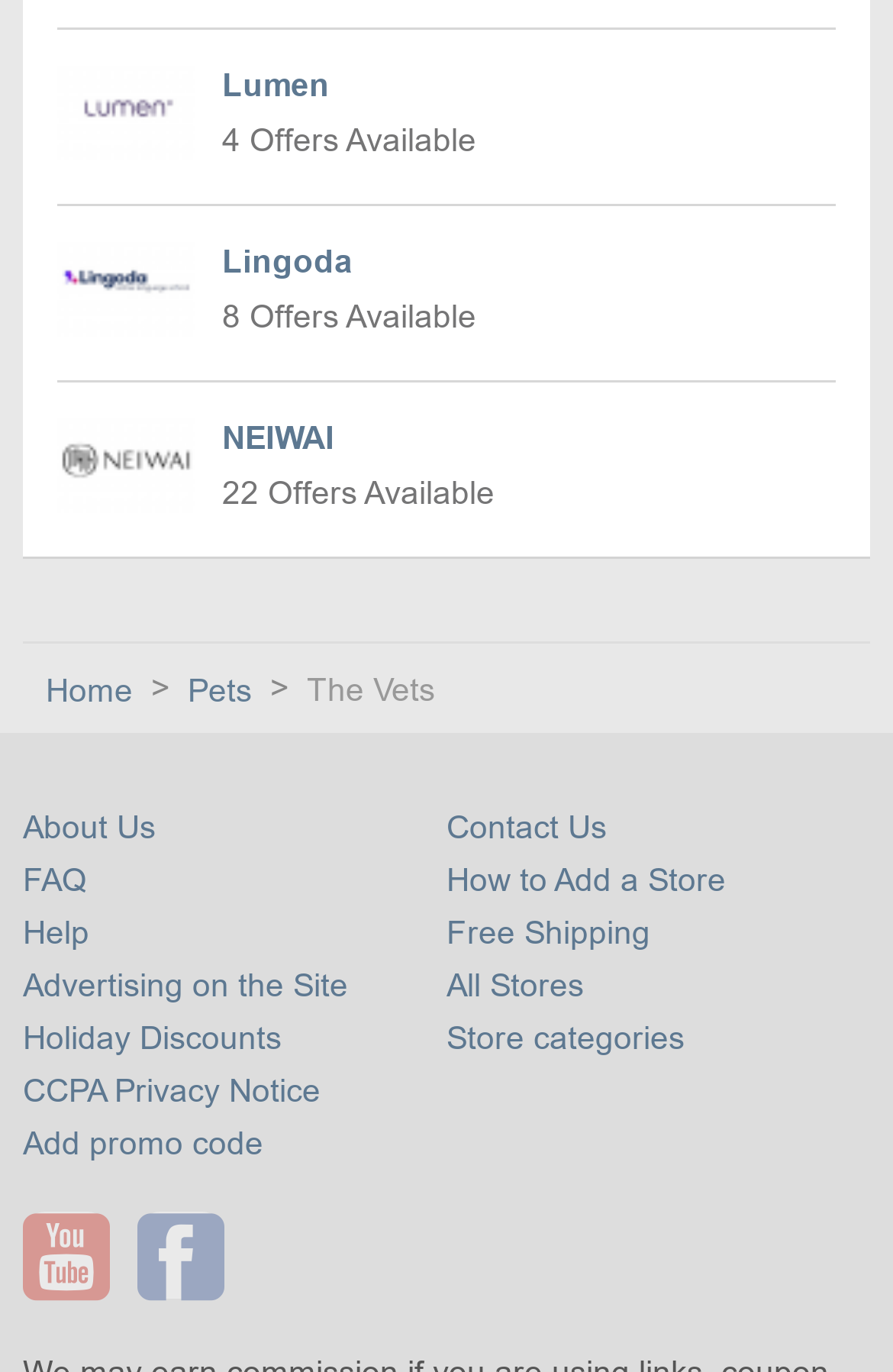Locate the bounding box of the UI element described in the following text: "Pacific Dialogue".

None